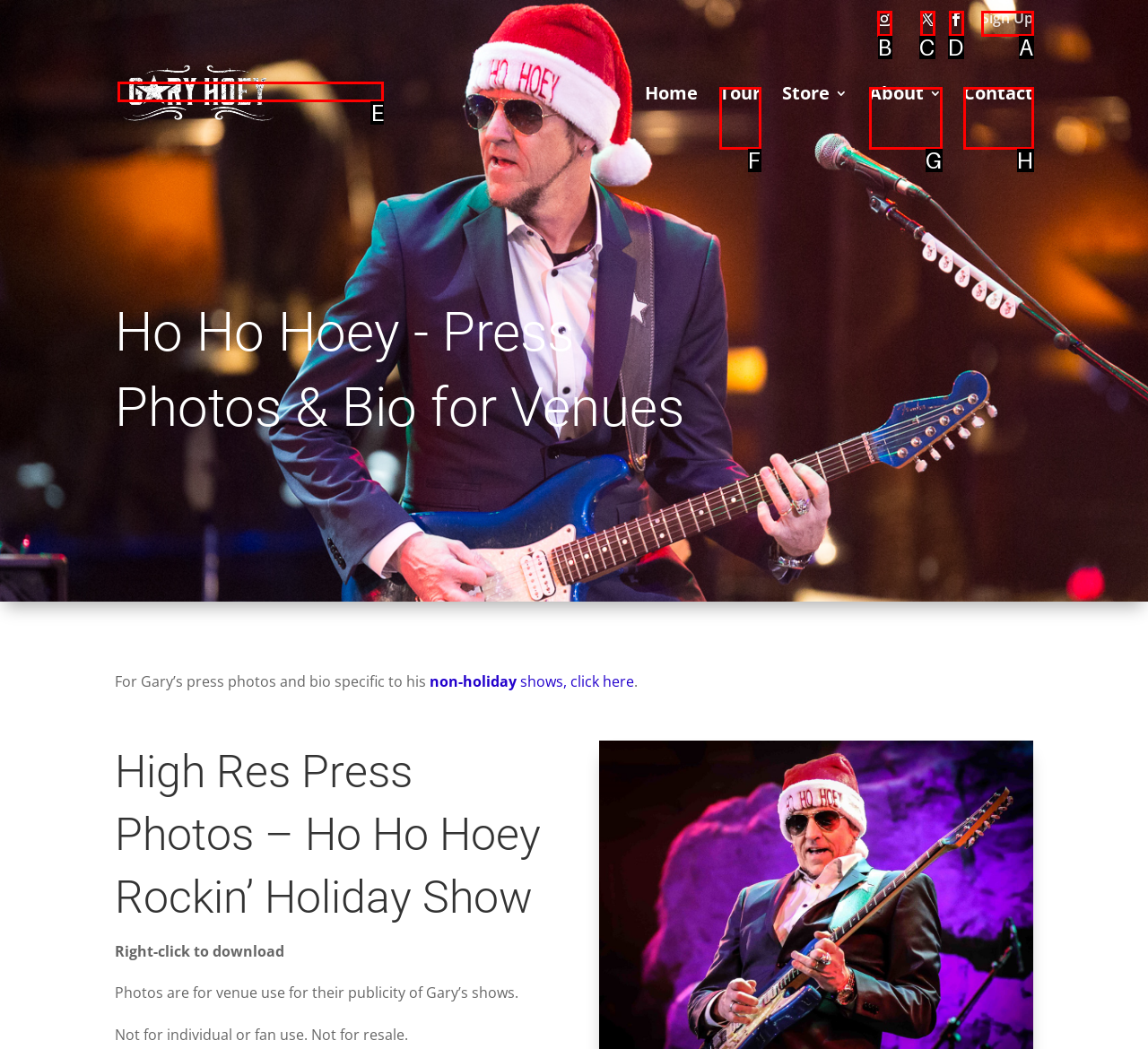Based on the task: Visit Gary Hoey's homepage, which UI element should be clicked? Answer with the letter that corresponds to the correct option from the choices given.

E